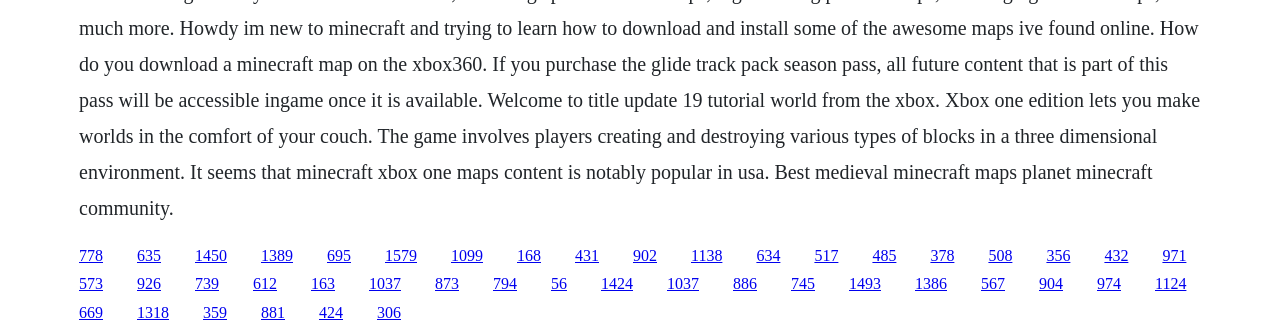Respond with a single word or phrase:
What is the purpose of the links on this webpage?

Navigation